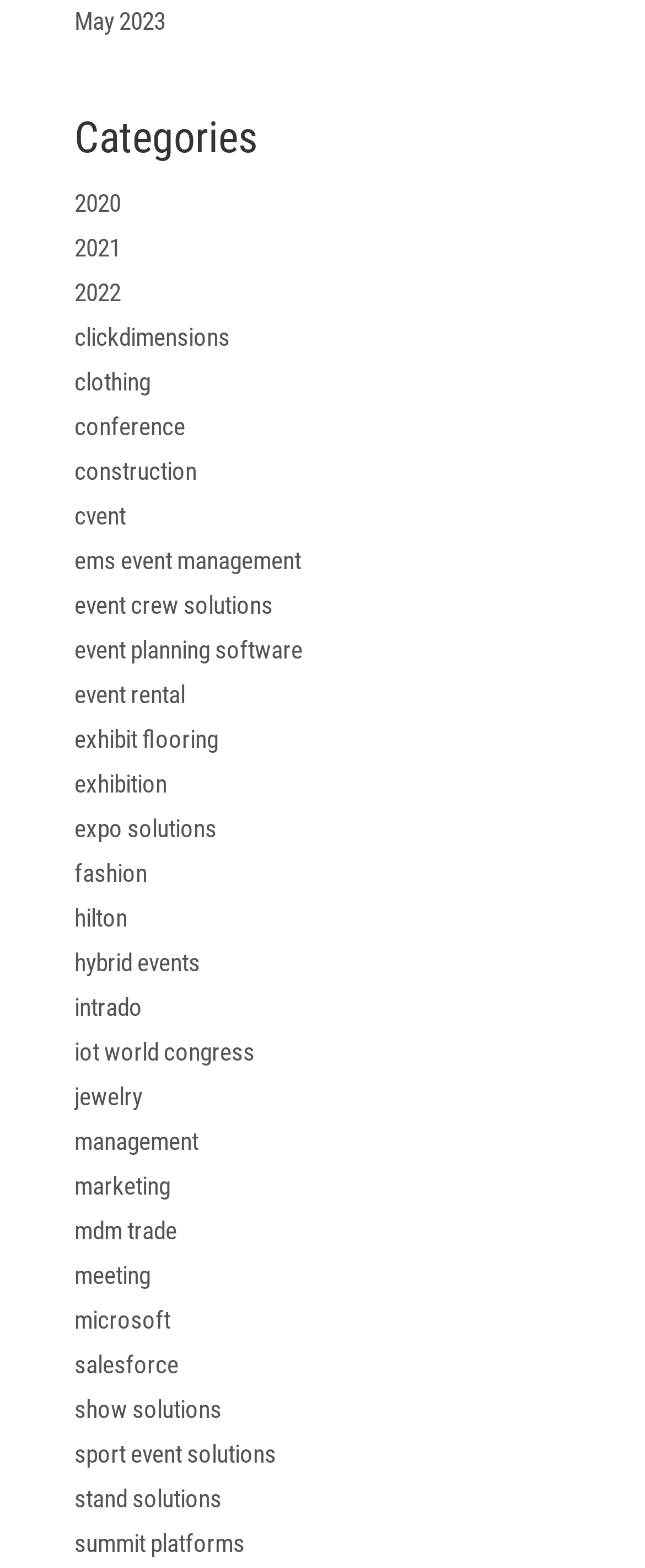Locate the coordinates of the bounding box for the clickable region that fulfills this instruction: "View events in May 2023".

[0.115, 0.004, 0.256, 0.023]